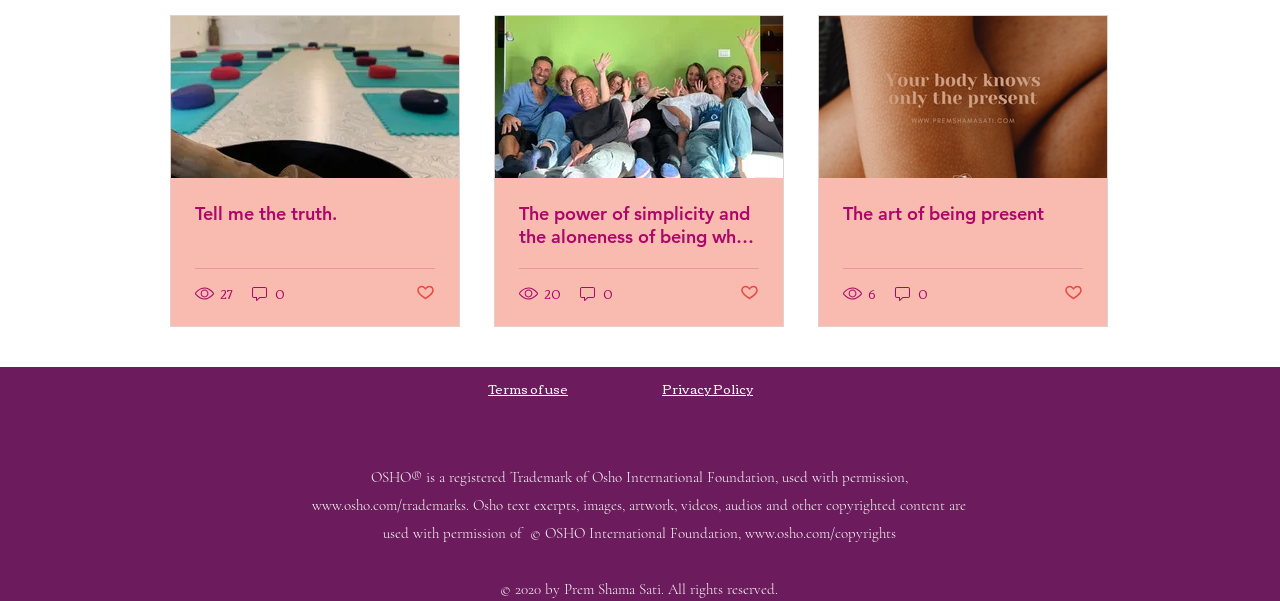Identify the bounding box coordinates of the section that should be clicked to achieve the task described: "Read the article 'The power of simplicity and the aloneness of being who you are.'".

[0.405, 0.336, 0.593, 0.413]